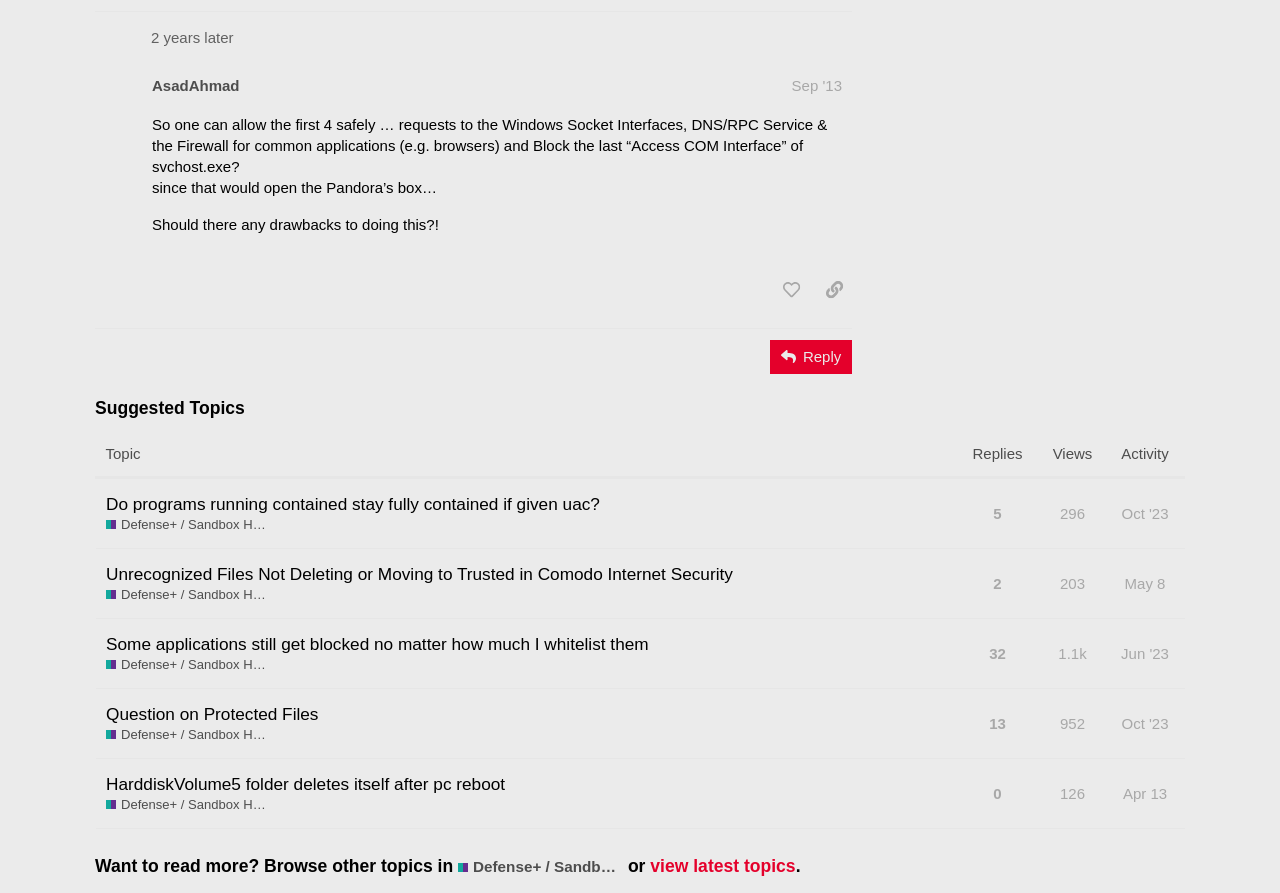Please identify the bounding box coordinates of the area that needs to be clicked to follow this instruction: "Share a link to this post".

[0.637, 0.306, 0.666, 0.344]